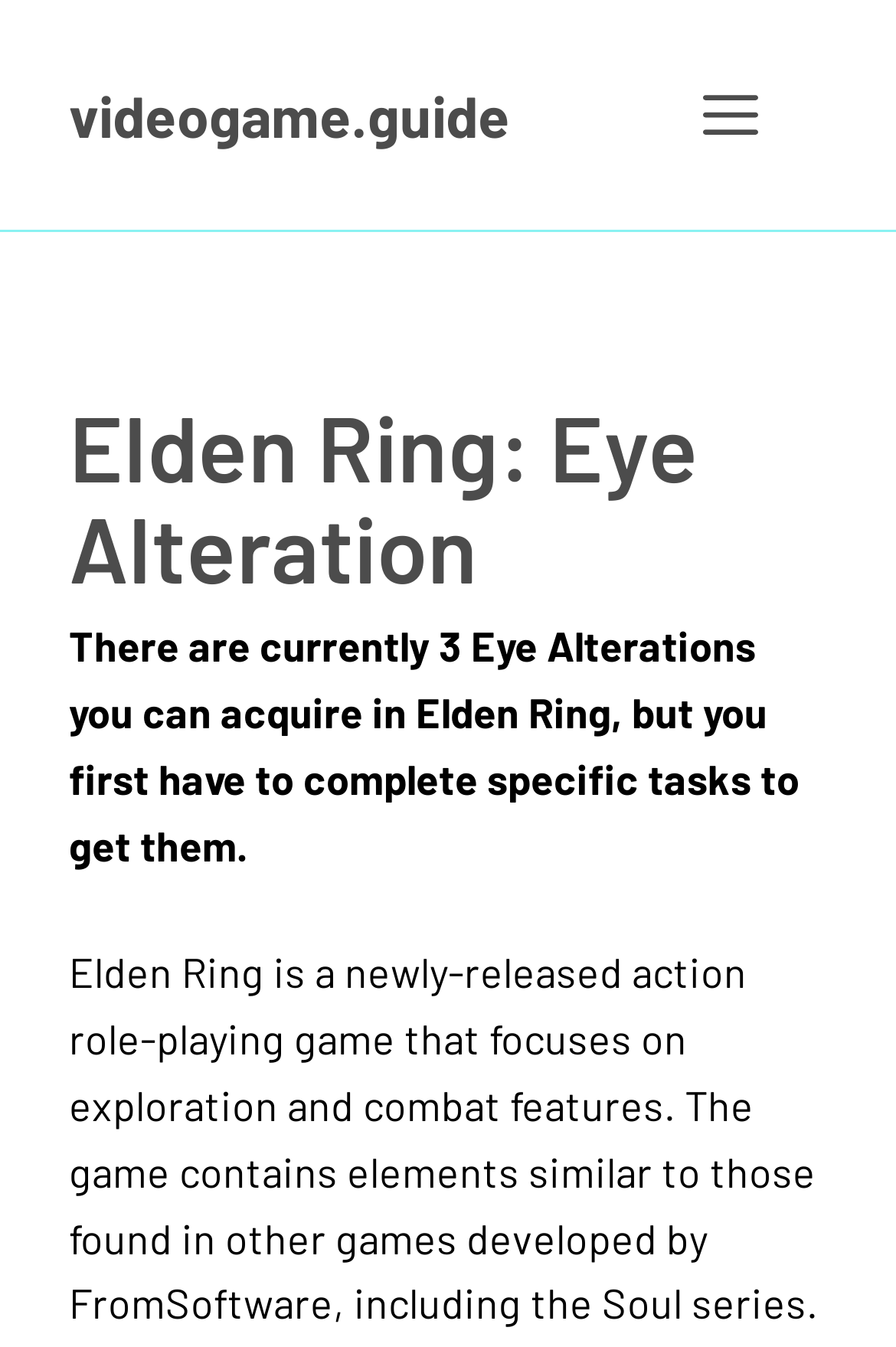Identify the bounding box coordinates of the HTML element based on this description: "videogame.guide".

[0.077, 0.06, 0.569, 0.111]